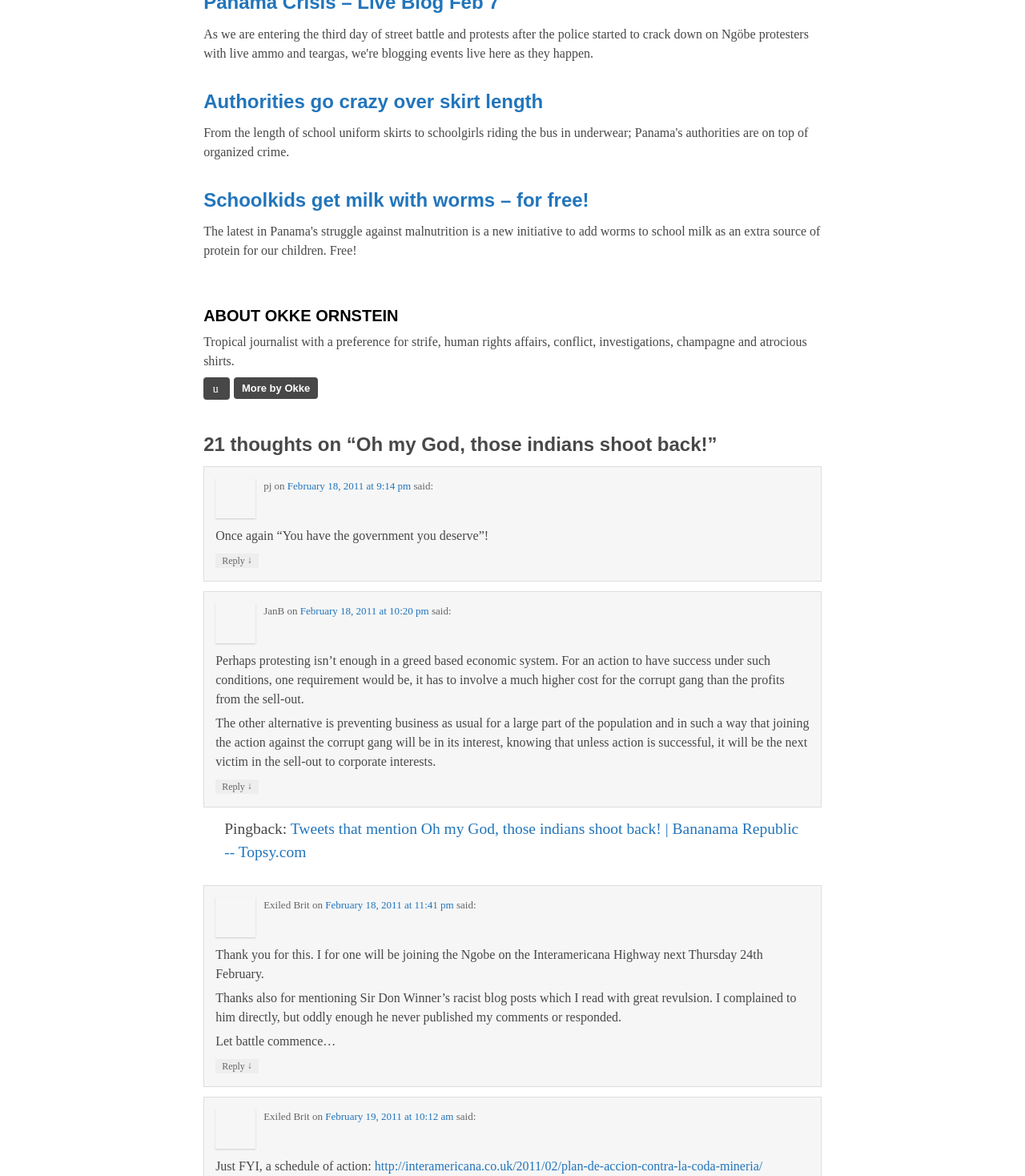Determine the bounding box for the UI element as described: "http://interamericana.co.uk/2011/02/plan-de-accion-contra-la-coda-mineria/". The coordinates should be represented as four float numbers between 0 and 1, formatted as [left, top, right, bottom].

[0.365, 0.985, 0.744, 0.997]